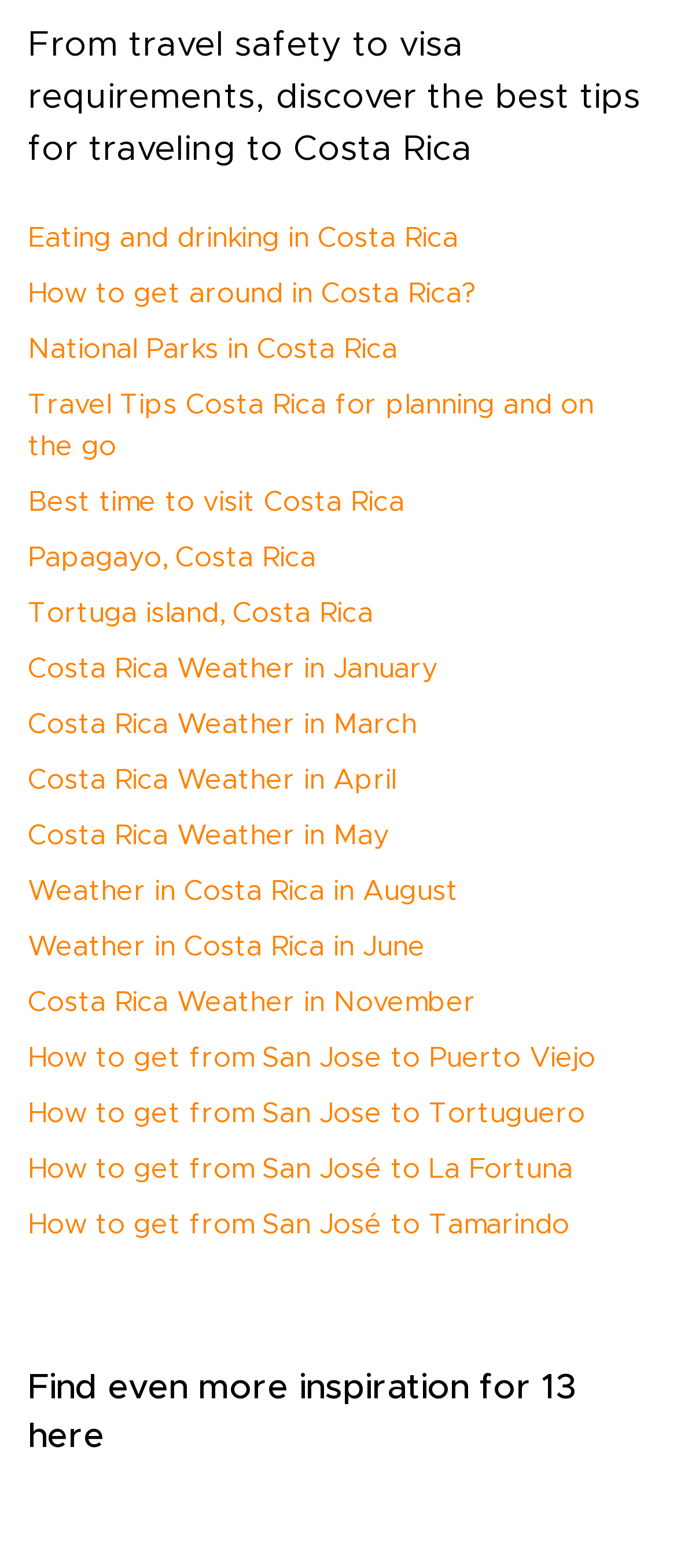Determine the bounding box coordinates for the area that needs to be clicked to fulfill this task: "Get information about National Parks in Costa Rica". The coordinates must be given as four float numbers between 0 and 1, i.e., [left, top, right, bottom].

[0.041, 0.214, 0.587, 0.232]